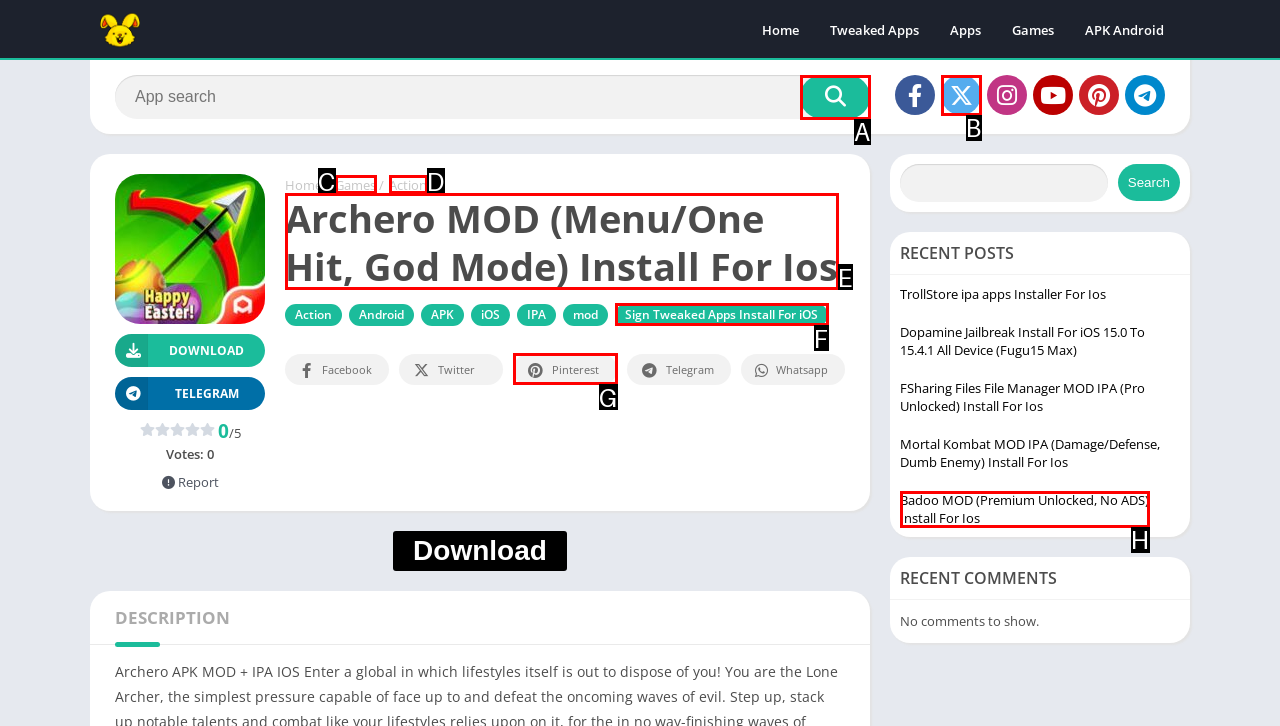Determine the right option to click to perform this task: Click on the Archero MOD link
Answer with the correct letter from the given choices directly.

E